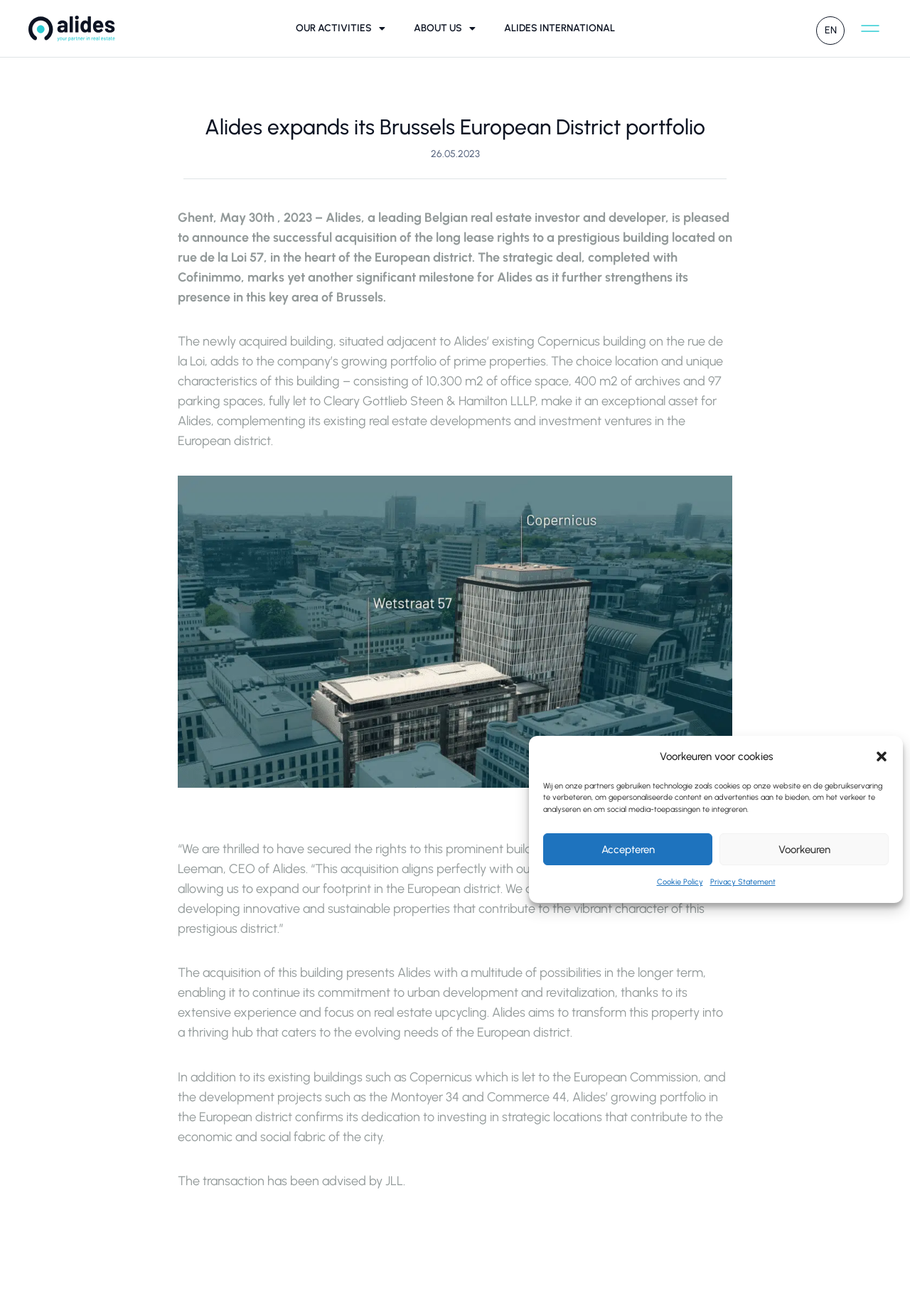Locate the bounding box coordinates of the element that needs to be clicked to carry out the instruction: "Read the 'Farm News- August 13, 2009' article". The coordinates should be given as four float numbers ranging from 0 to 1, i.e., [left, top, right, bottom].

None